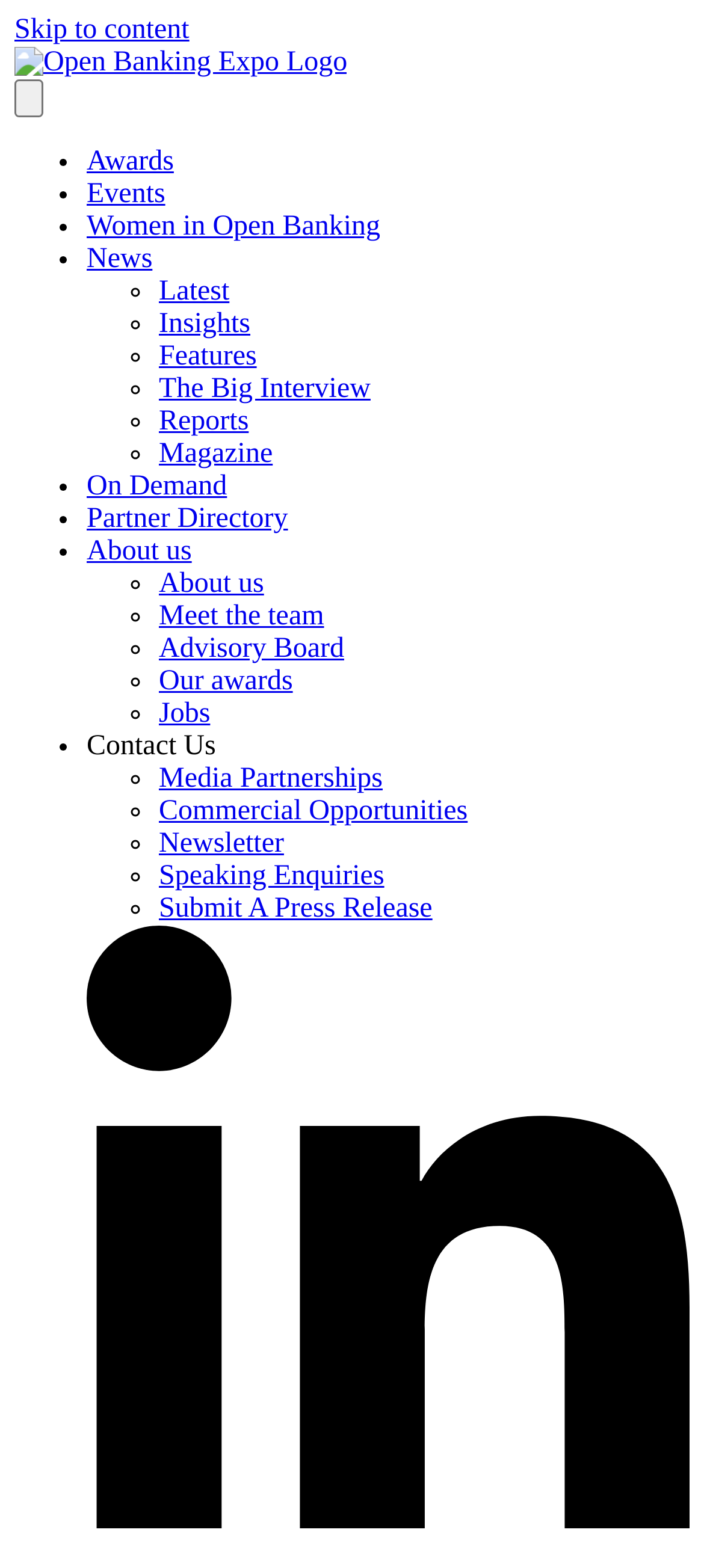Please mark the clickable region by giving the bounding box coordinates needed to complete this instruction: "Click on the 'Awards' link".

[0.123, 0.093, 0.247, 0.113]